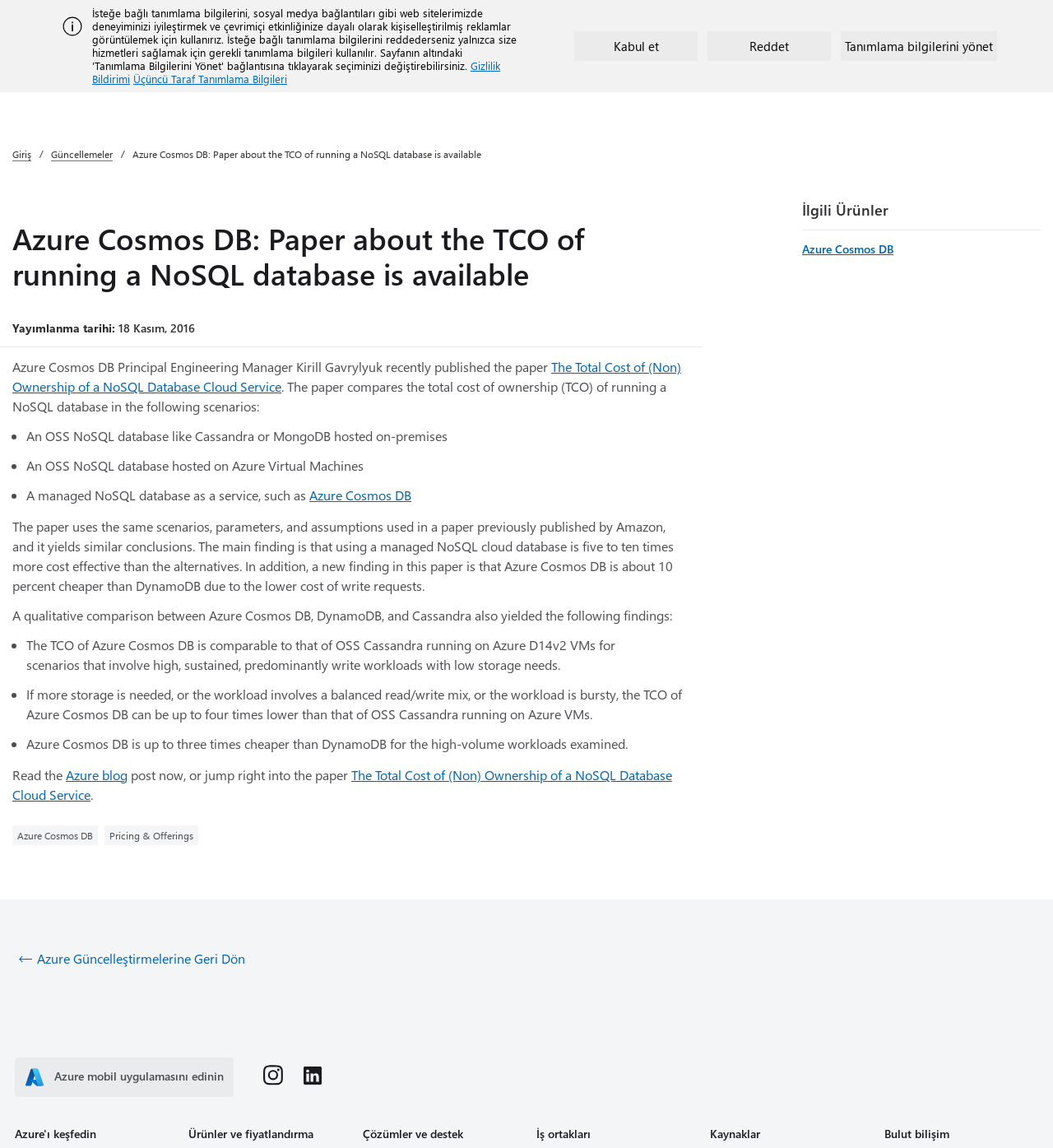What is the name of the Azure service mentioned in the webpage?
Answer with a single word or phrase by referring to the visual content.

Azure Cosmos DB